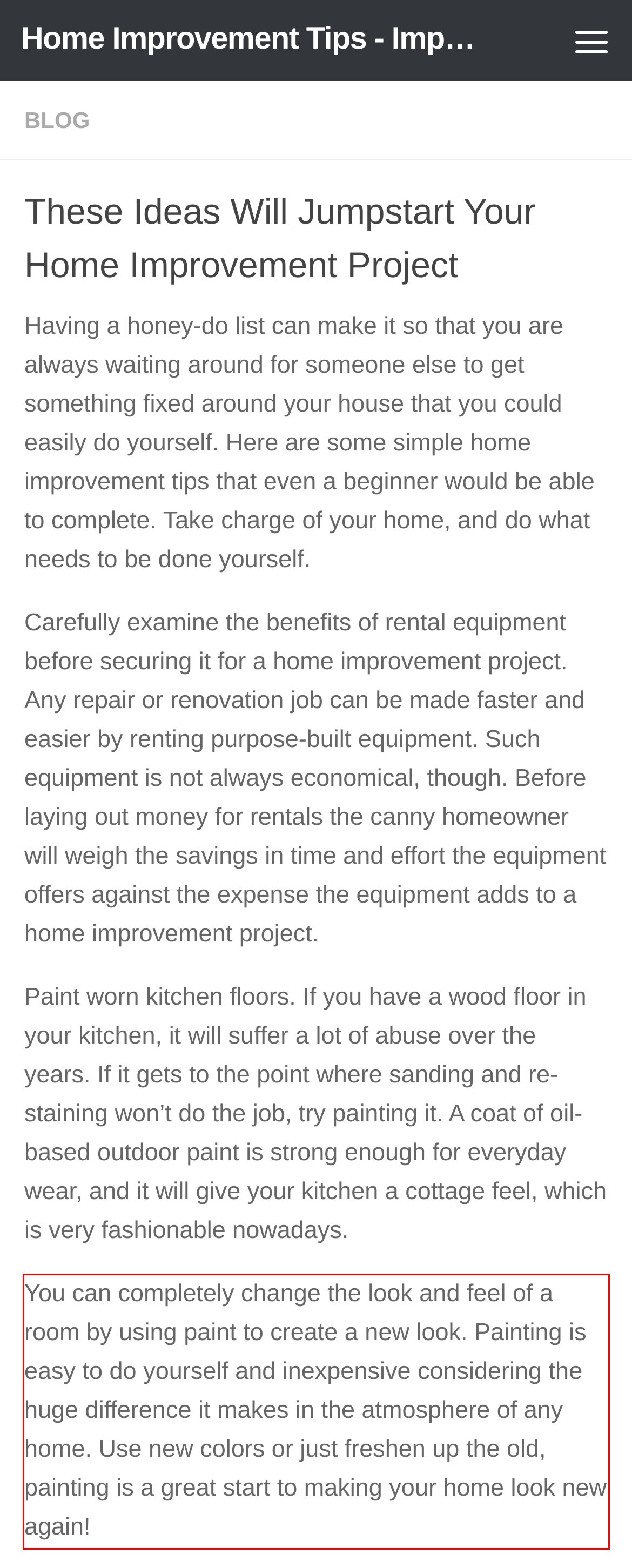There is a UI element on the webpage screenshot marked by a red bounding box. Extract and generate the text content from within this red box.

You can completely change the look and feel of a room by using paint to create a new look. Painting is easy to do yourself and inexpensive considering the huge difference it makes in the atmosphere of any home. Use new colors or just freshen up the old, painting is a great start to making your home look new again!